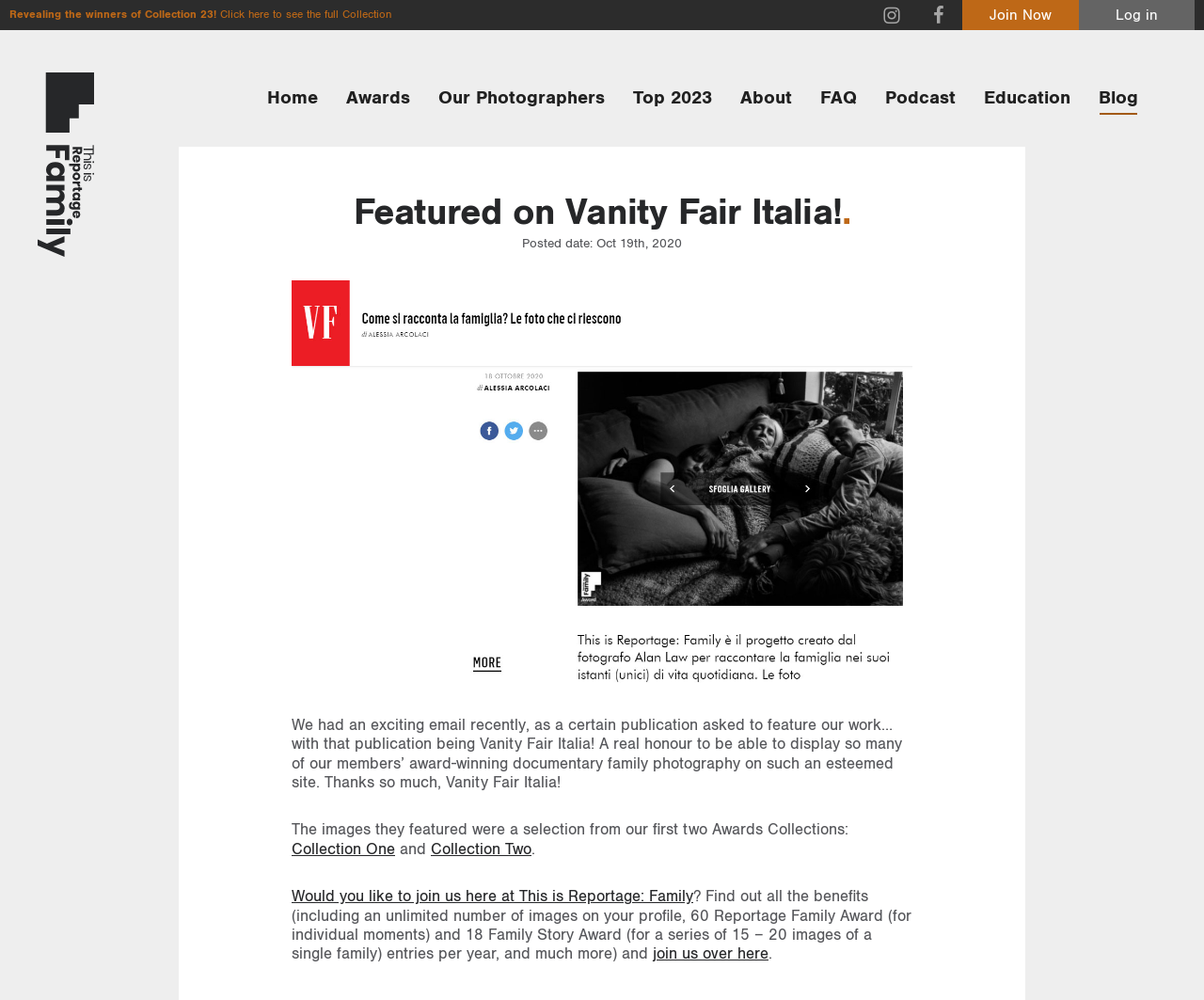Identify the bounding box coordinates of the HTML element based on this description: "Join Now".

[0.799, 0.0, 0.896, 0.03]